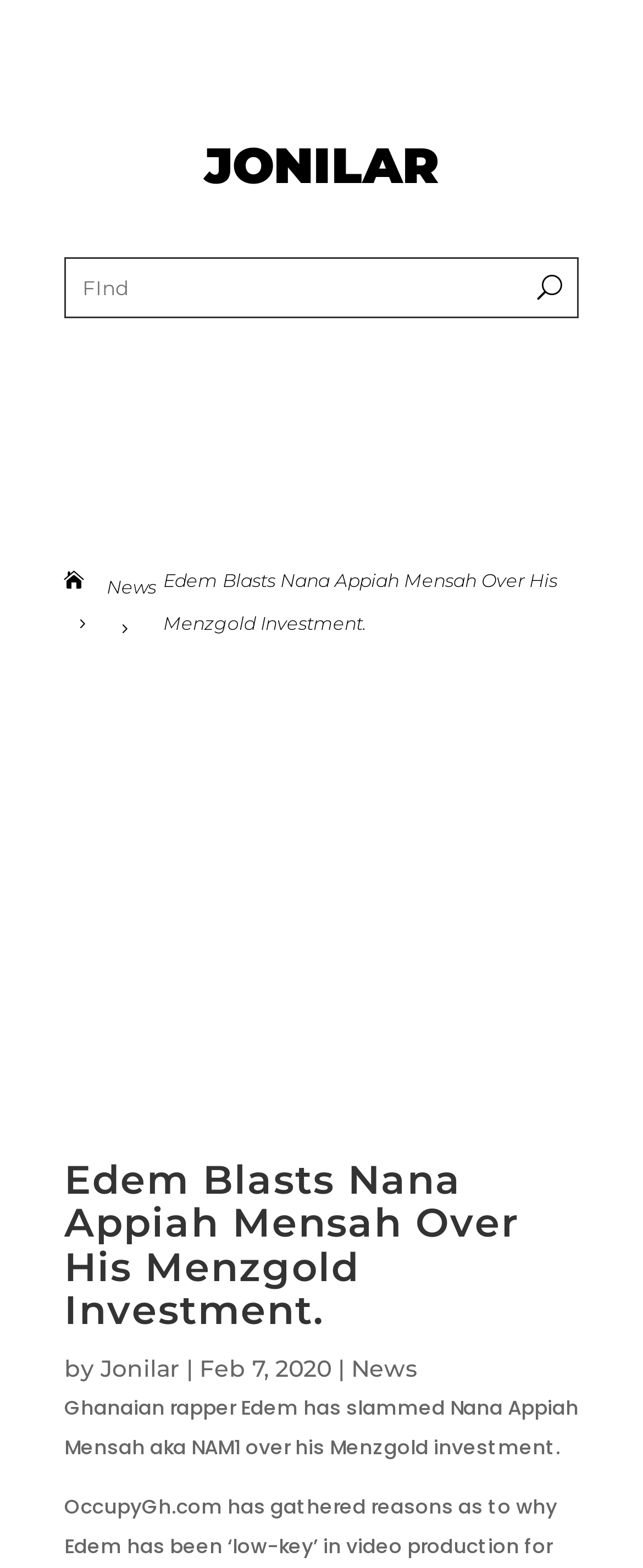Refer to the image and provide an in-depth answer to the question: 
What is the topic of the article?

The topic of the article can be inferred from the article title 'Edem Blasts Nana Appiah Mensah Over His Menzgold Investment.' and also from the article content 'Ghanaian rapper Edem has slammed Nana Appiah Mensah aka NAM1 over his Menzgold investment.'